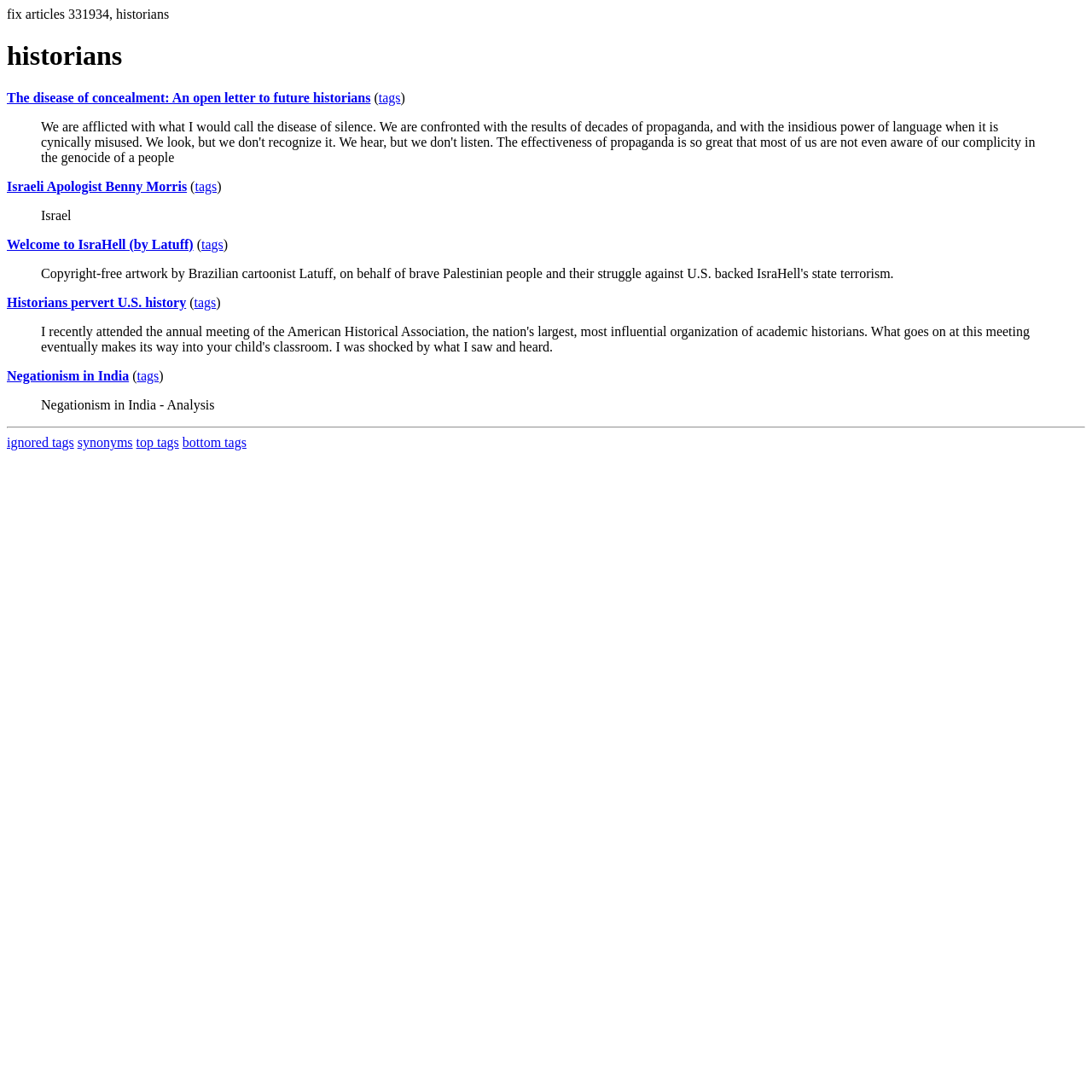Show the bounding box coordinates for the HTML element described as: "bottom tags".

[0.167, 0.398, 0.226, 0.412]